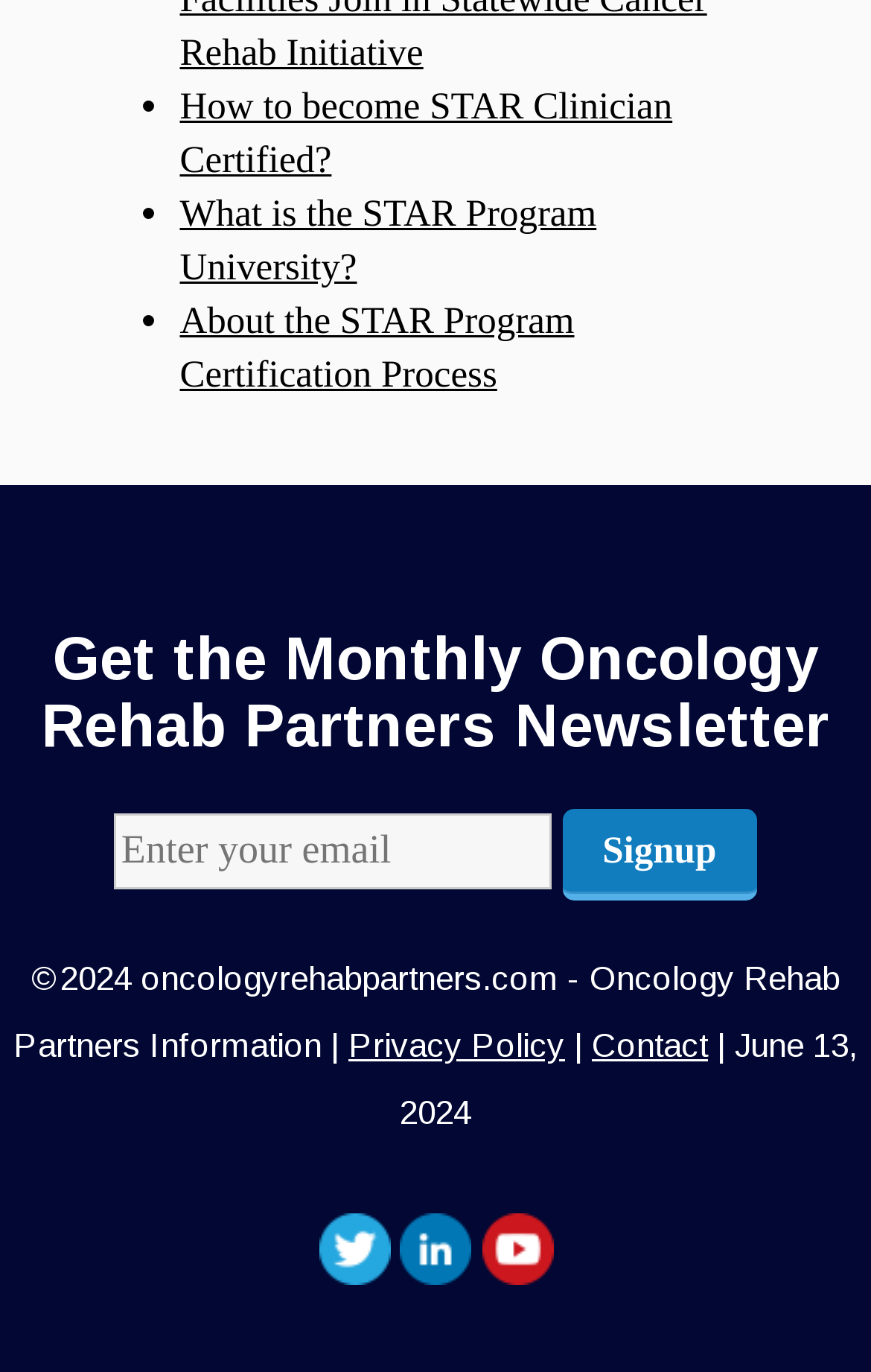Please provide a detailed answer to the question below by examining the image:
What is the purpose of the textbox?

The textbox is located below the heading 'Get the Monthly Oncology Rehab Partners Newsletter' and has a placeholder text 'Enter your email', indicating that it is used to input an email address to sign up for the newsletter.